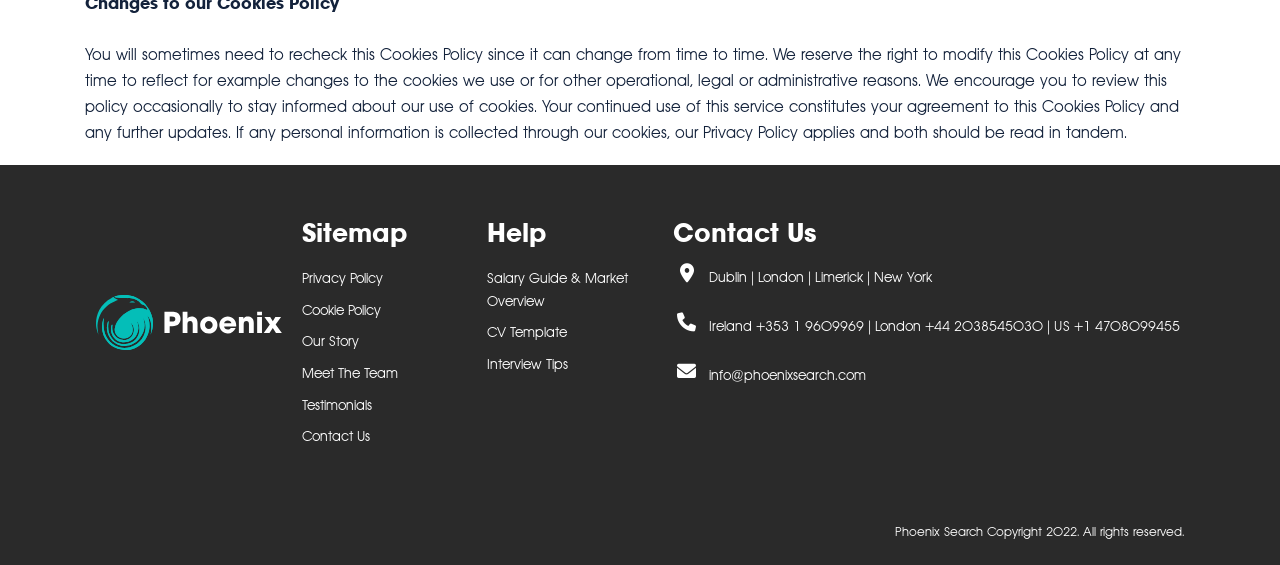Please identify the bounding box coordinates of the element's region that needs to be clicked to fulfill the following instruction: "Contact Us in Dublin". The bounding box coordinates should consist of four float numbers between 0 and 1, i.e., [left, top, right, bottom].

[0.554, 0.478, 0.584, 0.506]